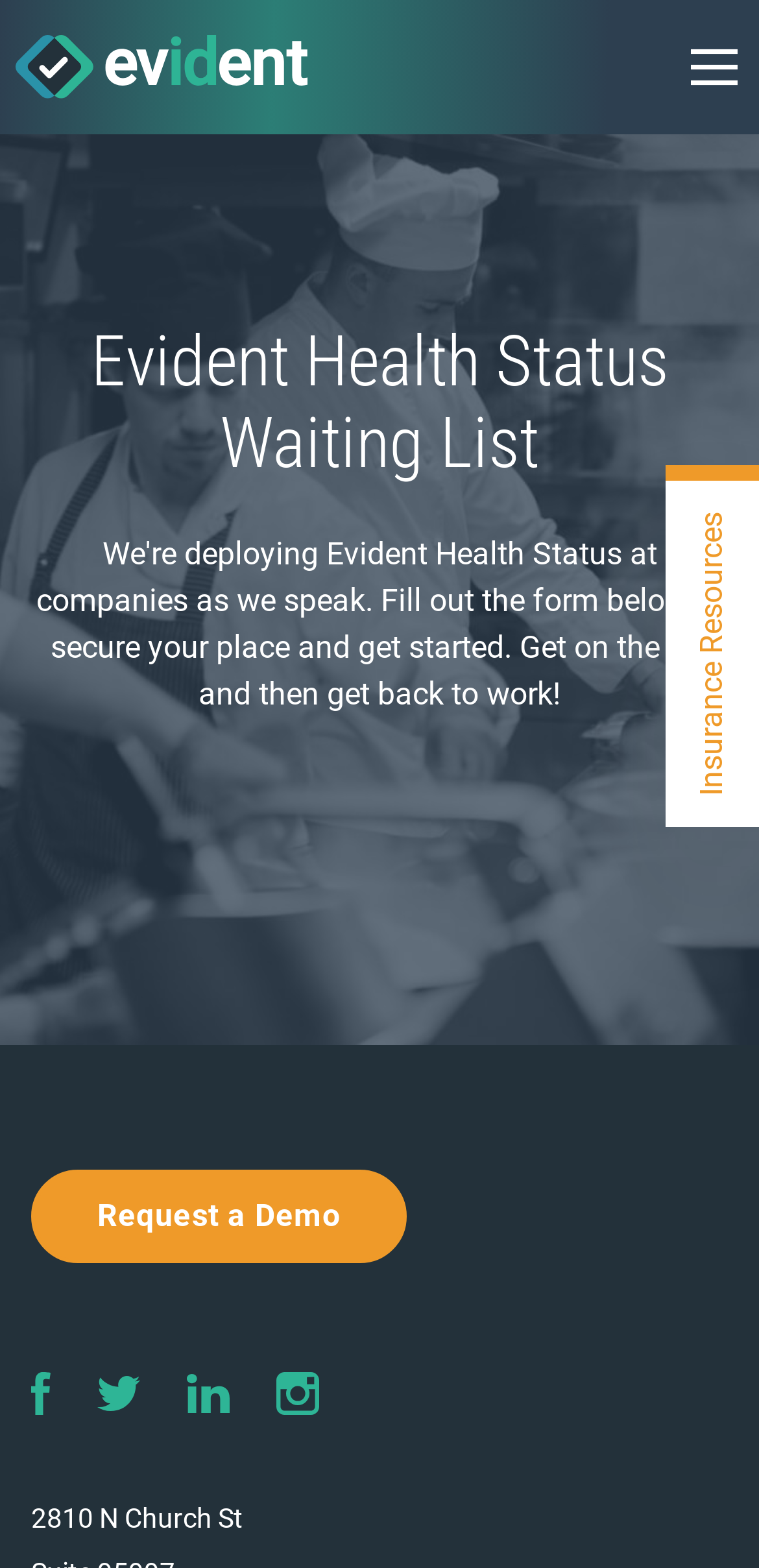How many images are on the webpage?
Answer the question based on the image using a single word or a brief phrase.

6